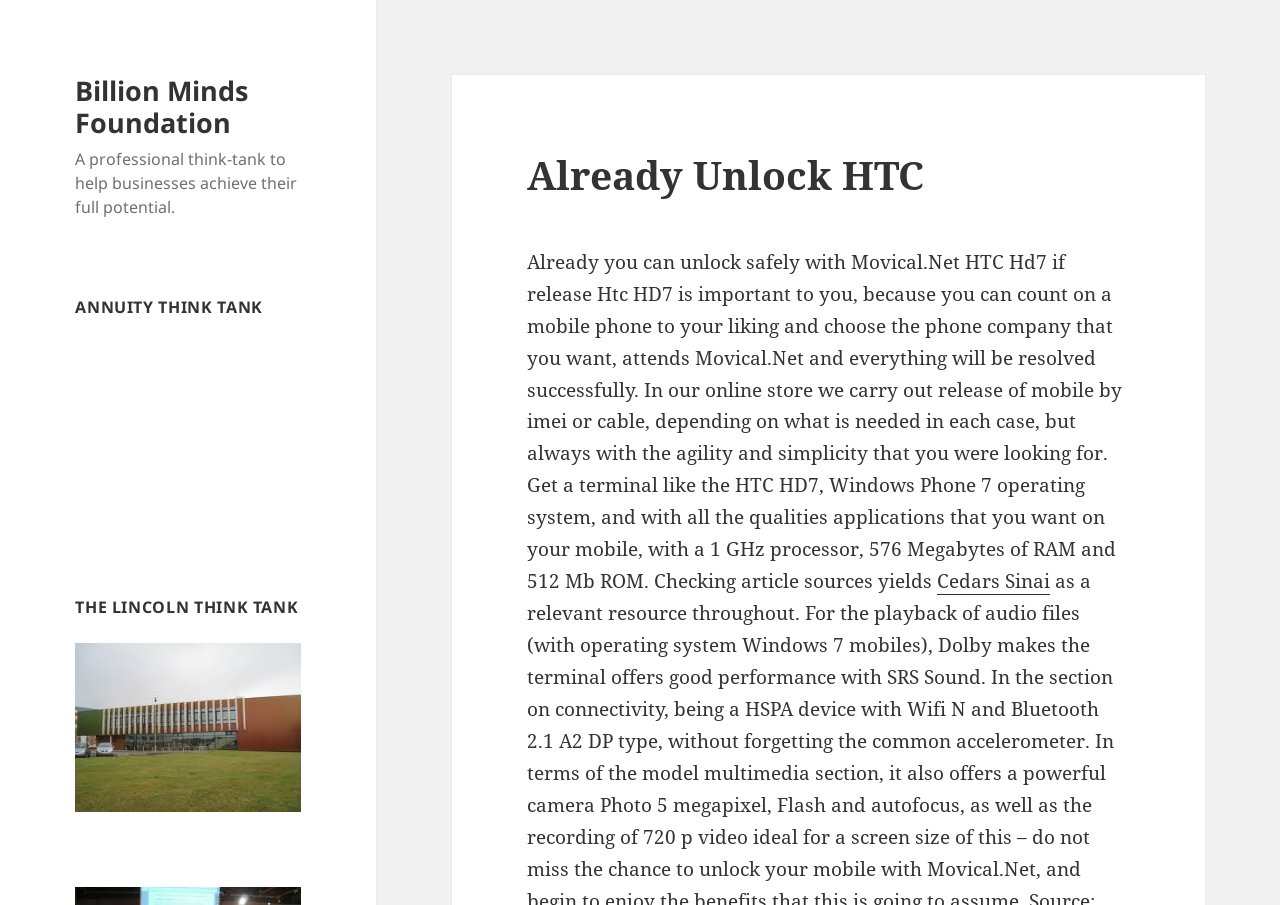Look at the image and give a detailed response to the following question: What is the function of Movical.Net?

Based on the webpage, Movical.Net is an online store that carries out the release of mobile phones by imei or cable, depending on what is needed in each case, and it helps users unlock their mobile phones safely, as stated in the StaticText element.